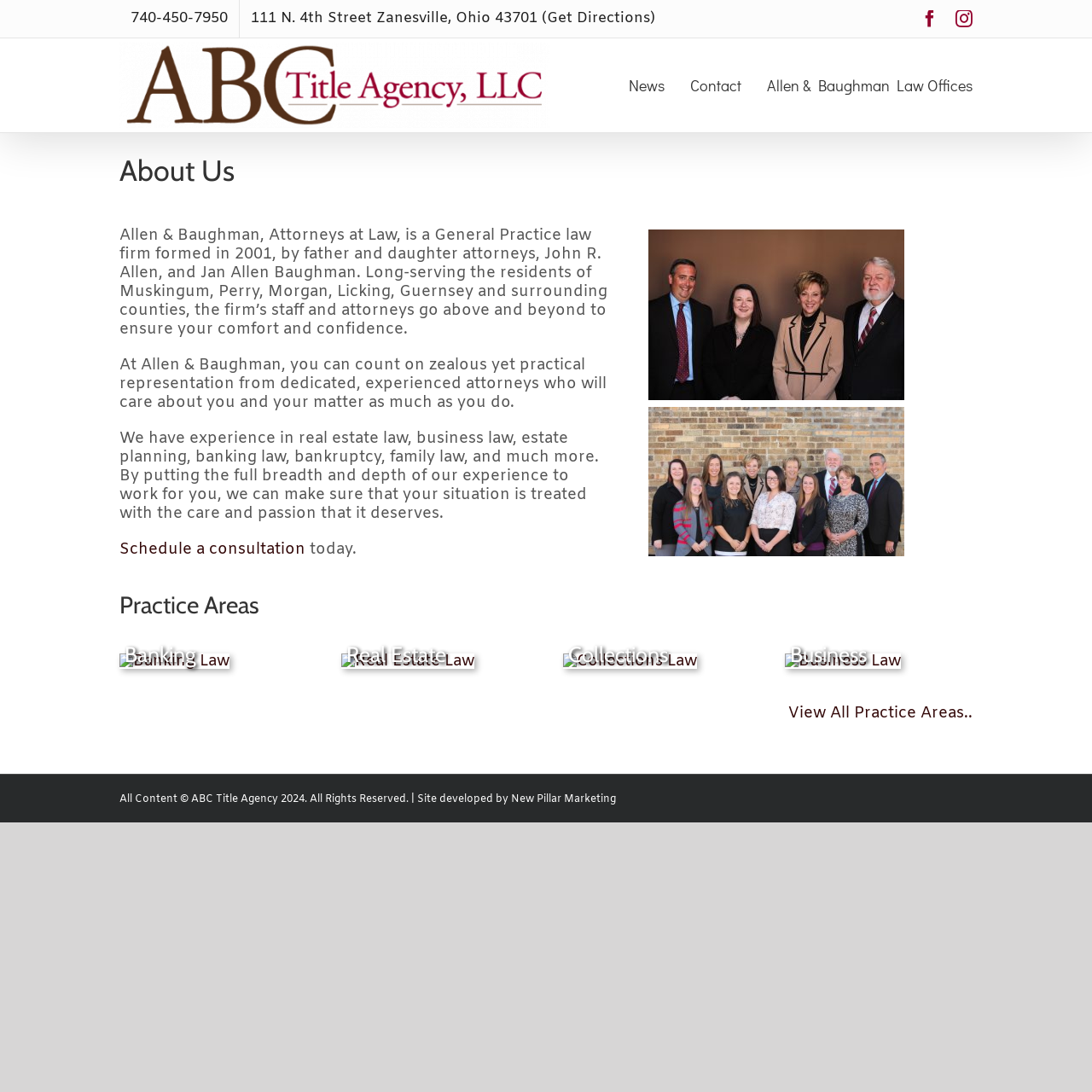Find the bounding box coordinates of the element's region that should be clicked in order to follow the given instruction: "Get directions to the office". The coordinates should consist of four float numbers between 0 and 1, i.e., [left, top, right, bottom].

[0.22, 0.0, 0.61, 0.034]